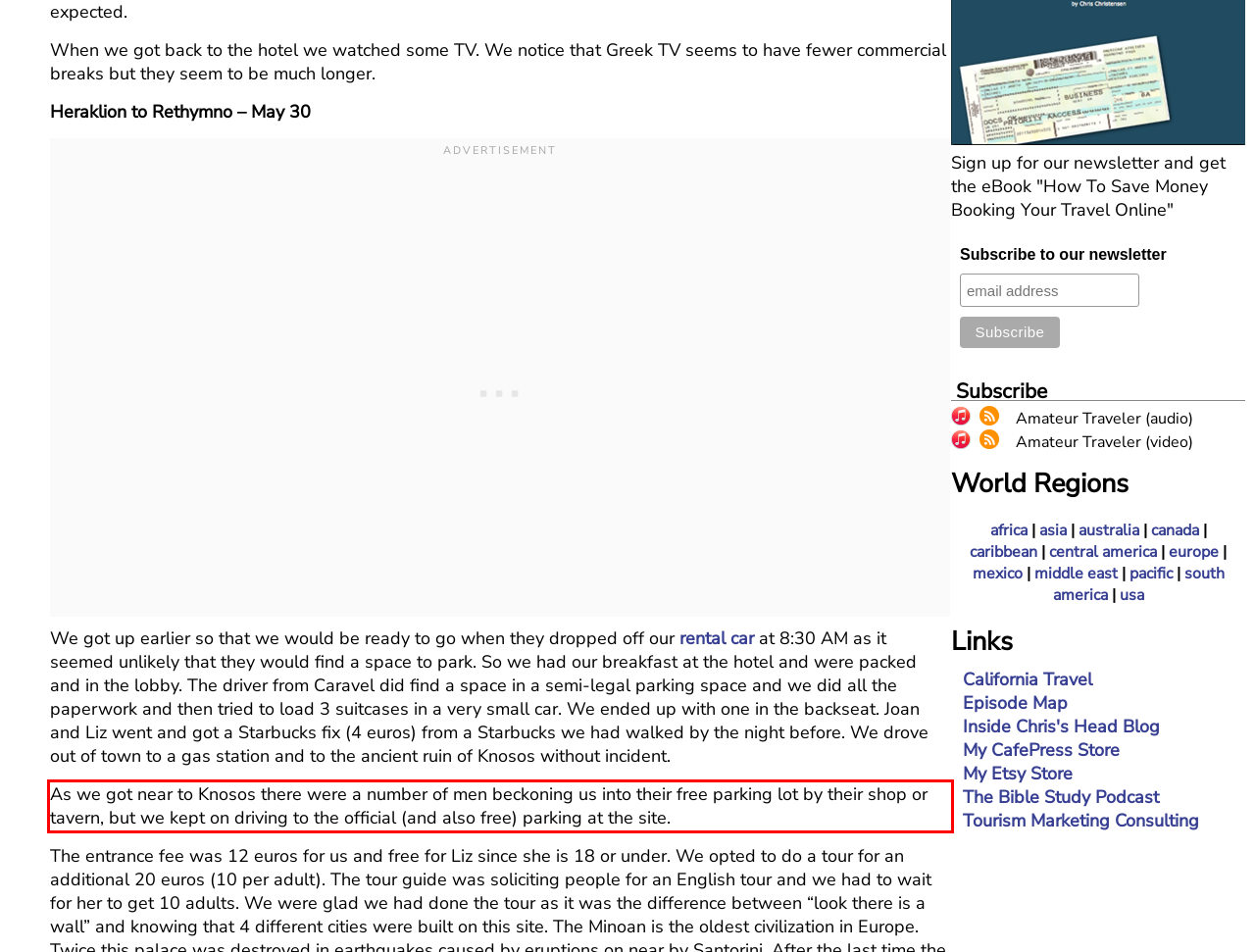Your task is to recognize and extract the text content from the UI element enclosed in the red bounding box on the webpage screenshot.

As we got near to Knosos there were a number of men beckoning us into their free parking lot by their shop or tavern, but we kept on driving to the official (and also free) parking at the site.